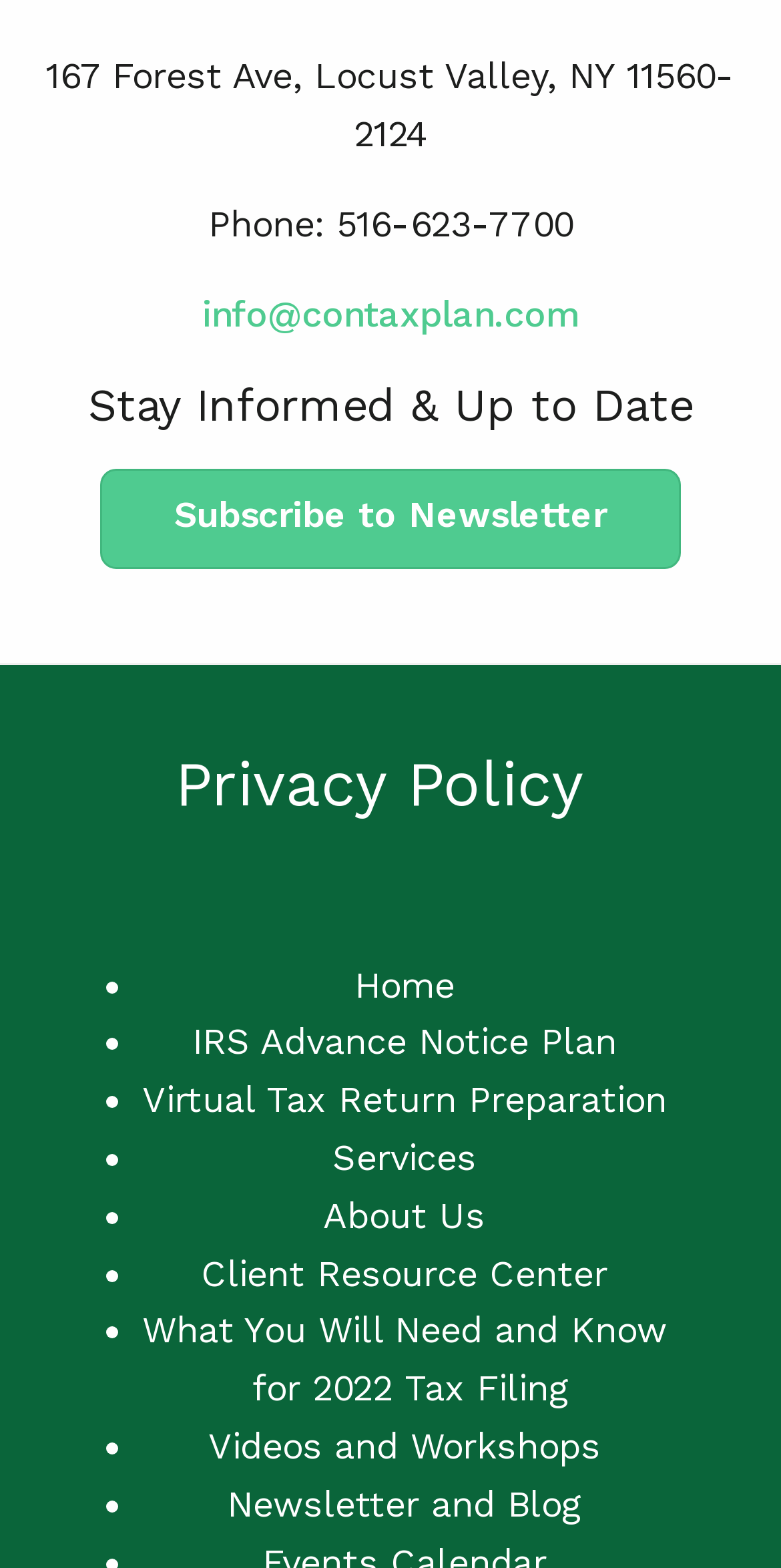Could you find the bounding box coordinates of the clickable area to complete this instruction: "Go to the home page"?

[0.454, 0.614, 0.582, 0.641]